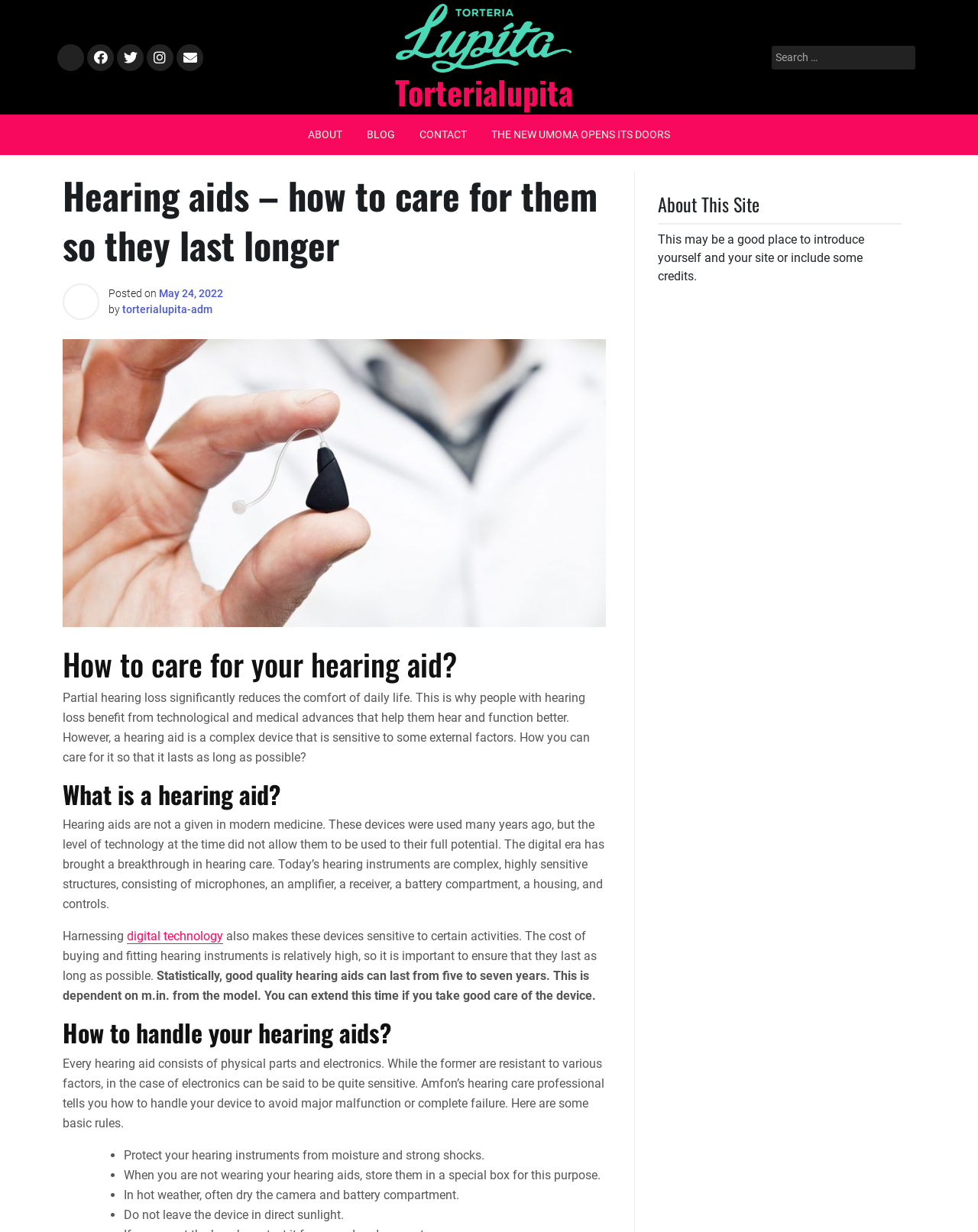Bounding box coordinates must be specified in the format (top-left x, top-left y, bottom-right x, bottom-right y). All values should be floating point numbers between 0 and 1. What are the bounding box coordinates of the UI element described as: Login/Register

None